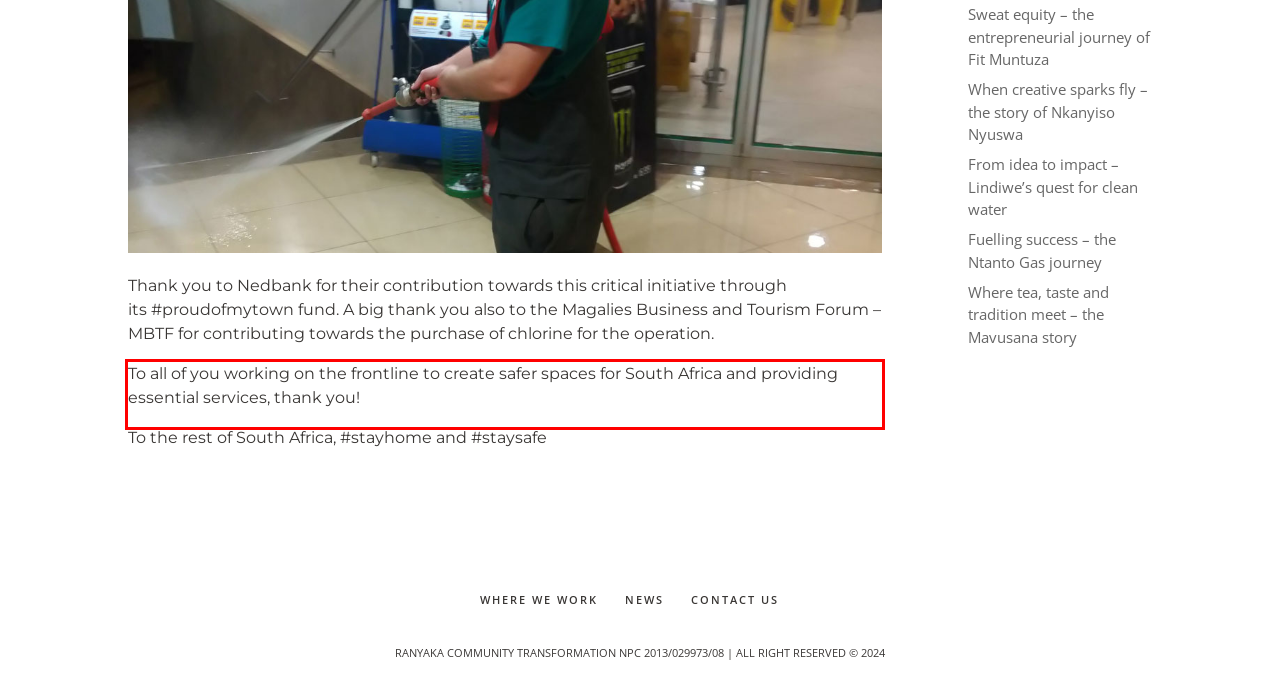Please examine the screenshot of the webpage and read the text present within the red rectangle bounding box.

To all of you working on the frontline to create safer spaces for South Africa and providing essential services, thank you!